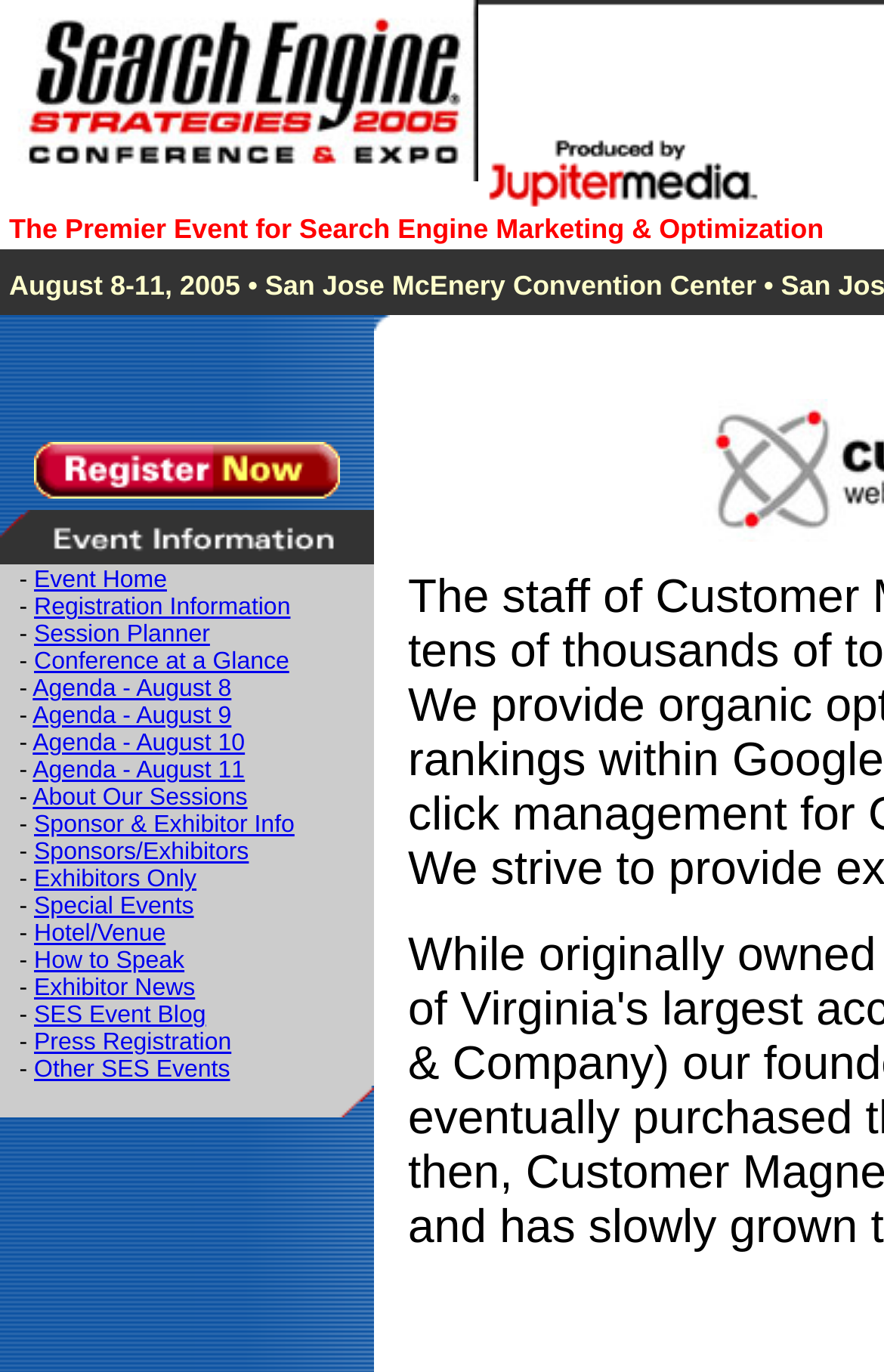For the following element description, predict the bounding box coordinates in the format (top-left x, top-left y, bottom-right x, bottom-right y). All values should be floating point numbers between 0 and 1. Description: How to Speak

[0.039, 0.691, 0.209, 0.71]